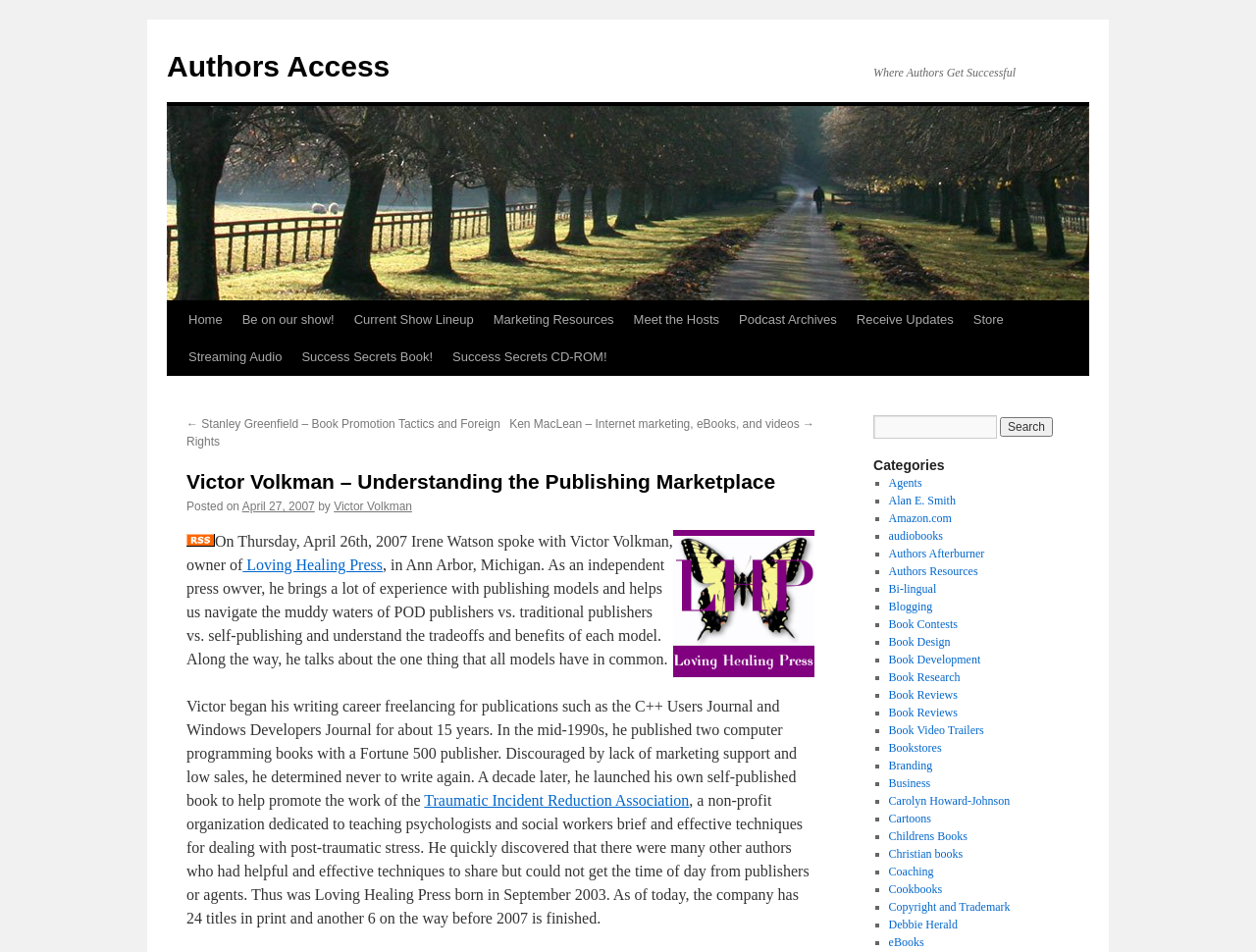Identify the bounding box for the described UI element: "Be on our show!".

[0.185, 0.316, 0.274, 0.356]